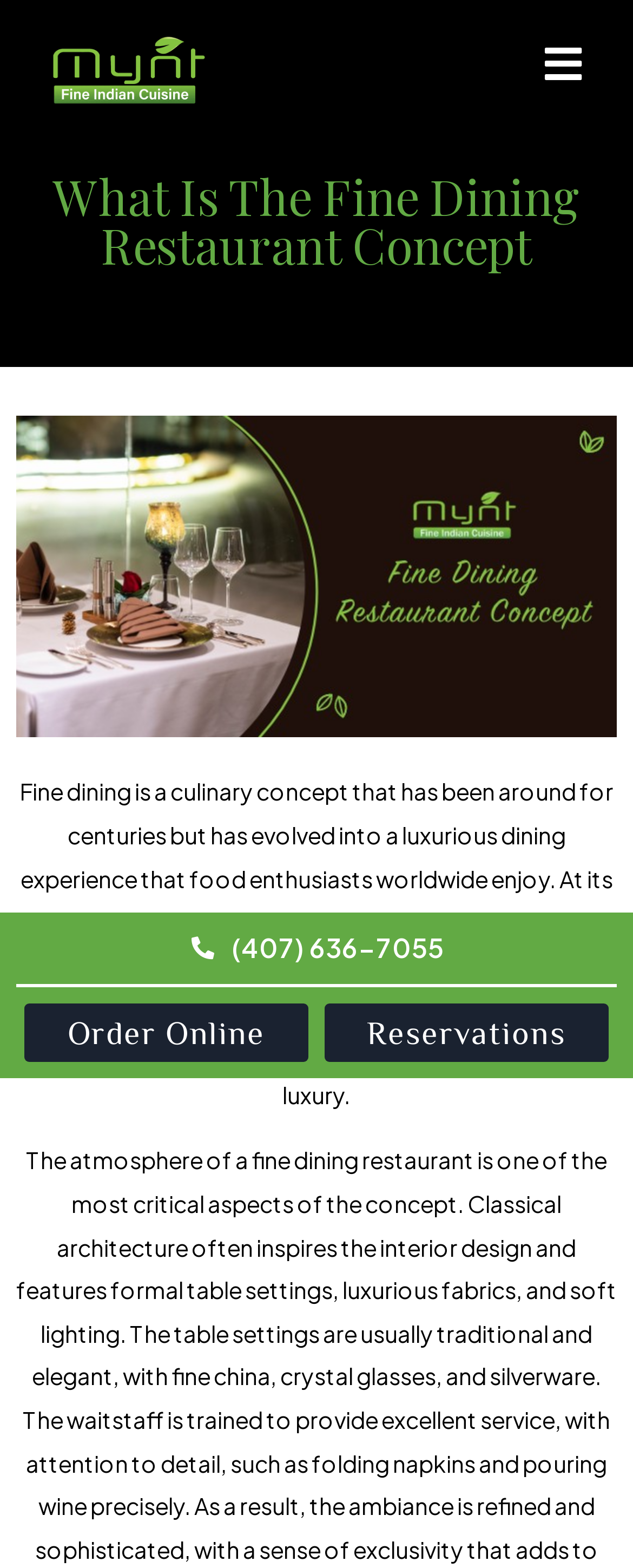Provide the bounding box coordinates in the format (top-left x, top-left y, bottom-right x, bottom-right y). All values are floating point numbers between 0 and 1. Determine the bounding box coordinate of the UI element described as: (407) 636-7055

[0.026, 0.592, 0.974, 0.617]